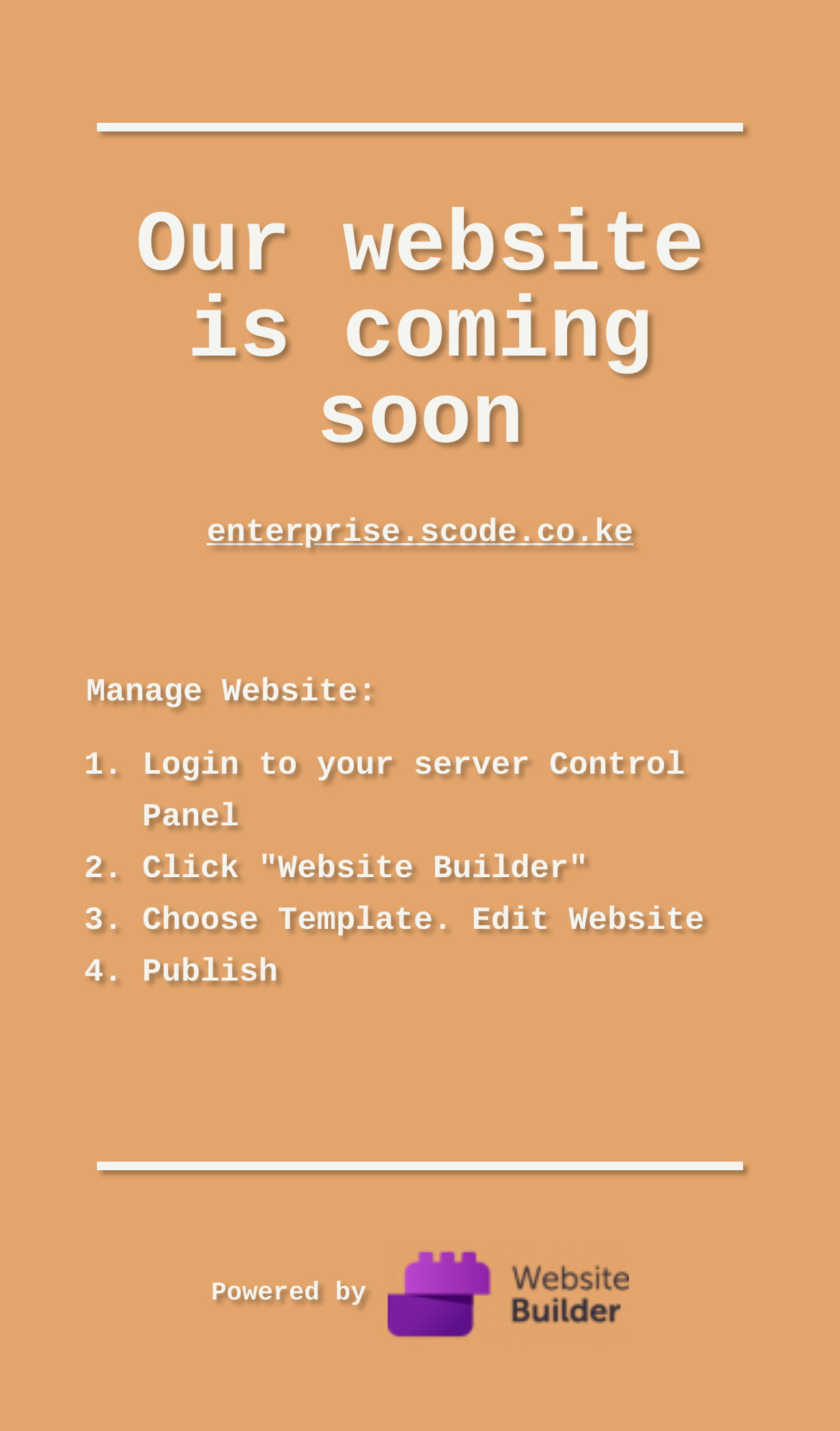Identify the text that serves as the heading for the webpage and generate it.

Our website is coming soon